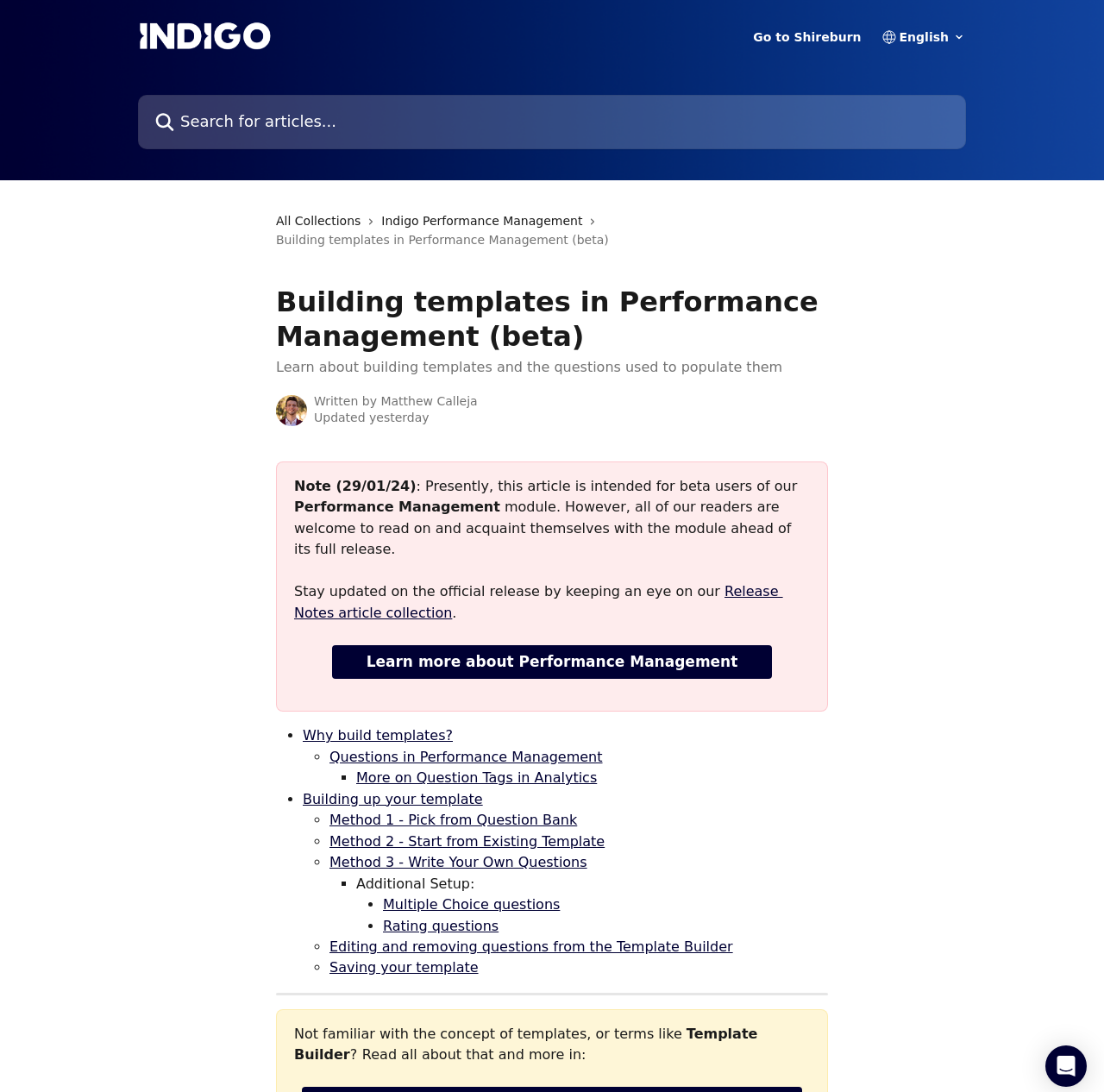What is the recommended way to stay updated on the official release of the Performance Management module?
Please provide a single word or phrase based on the screenshot.

Keep an eye on the Release Notes article collection